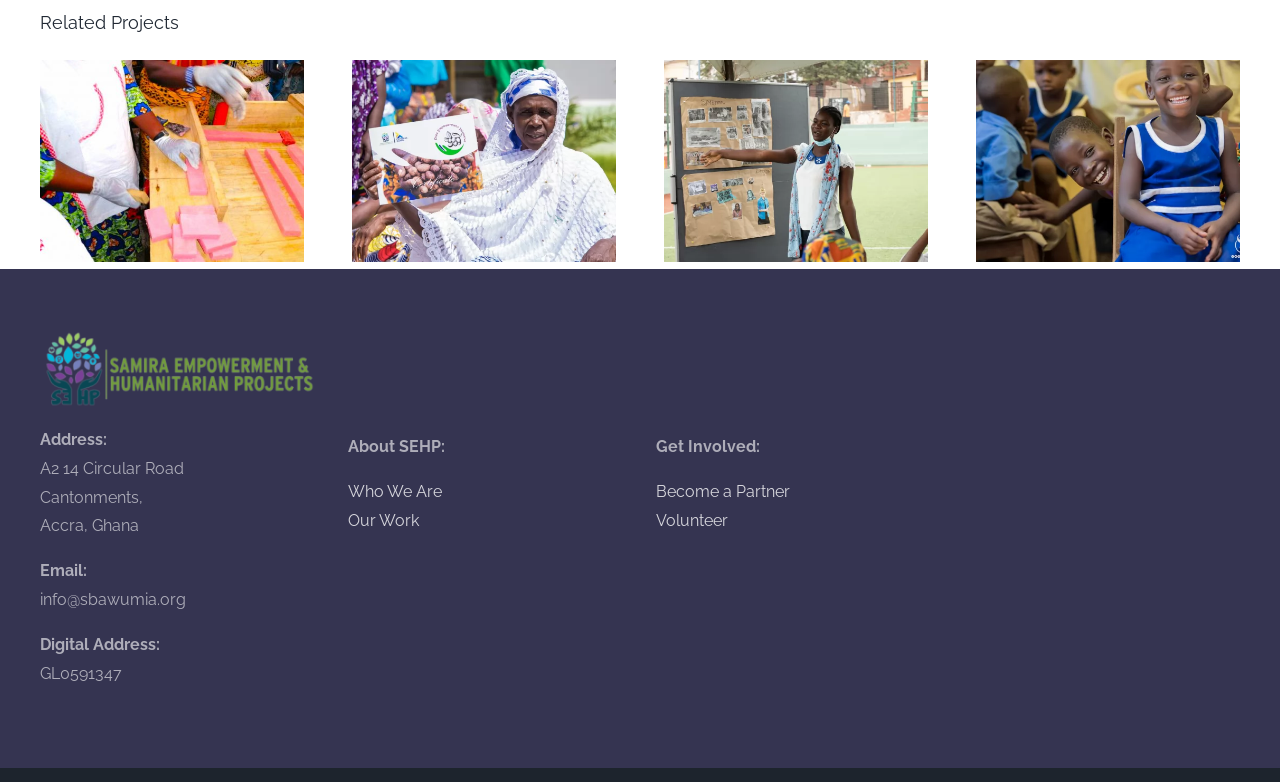What is the second option under 'Get Involved'?
Provide an in-depth answer to the question, covering all aspects.

The 'Get Involved' section is listed under the StaticText element with bounding box coordinates [0.512, 0.559, 0.594, 0.583], and the second option under it is 'Volunteer', which can be found in the link element with bounding box coordinates [0.512, 0.648, 0.728, 0.685].